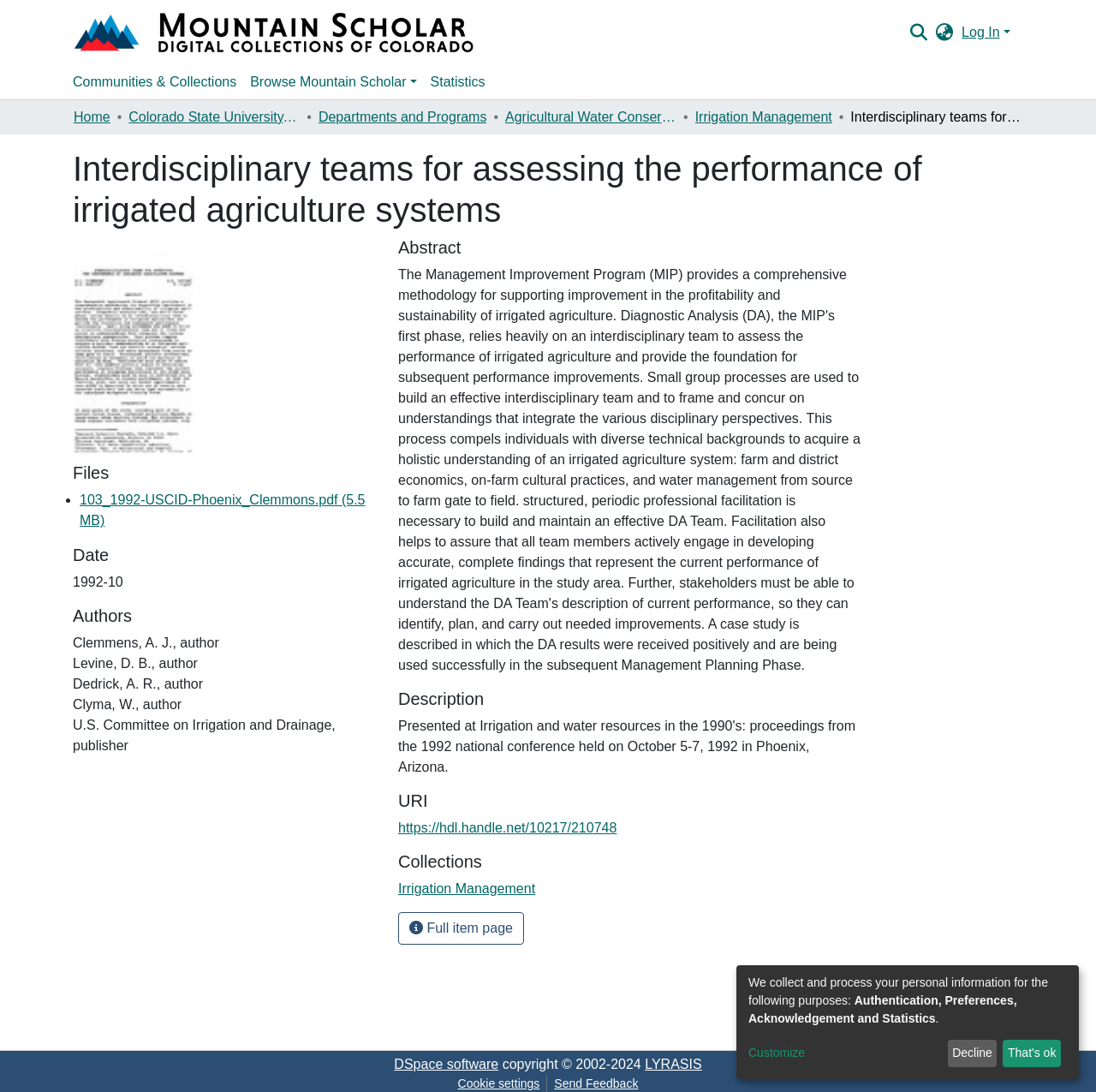Identify the bounding box of the HTML element described here: "aria-label="Language switch" title="Language switch"". Provide the coordinates as four float numbers between 0 and 1: [left, top, right, bottom].

[0.852, 0.02, 0.872, 0.039]